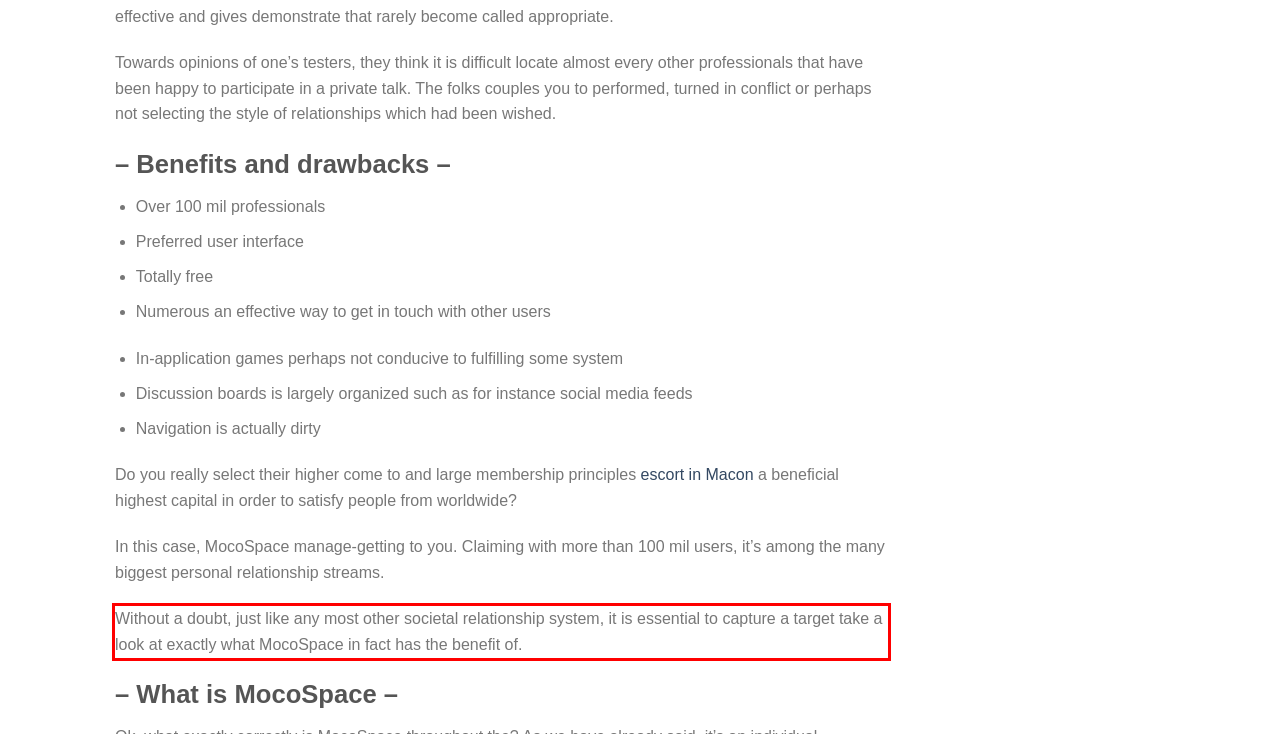Examine the webpage screenshot, find the red bounding box, and extract the text content within this marked area.

Without a doubt, just like any most other societal relationship system, it is essential to capture a target take a look at exactly what MocoSpace in fact has the benefit of.